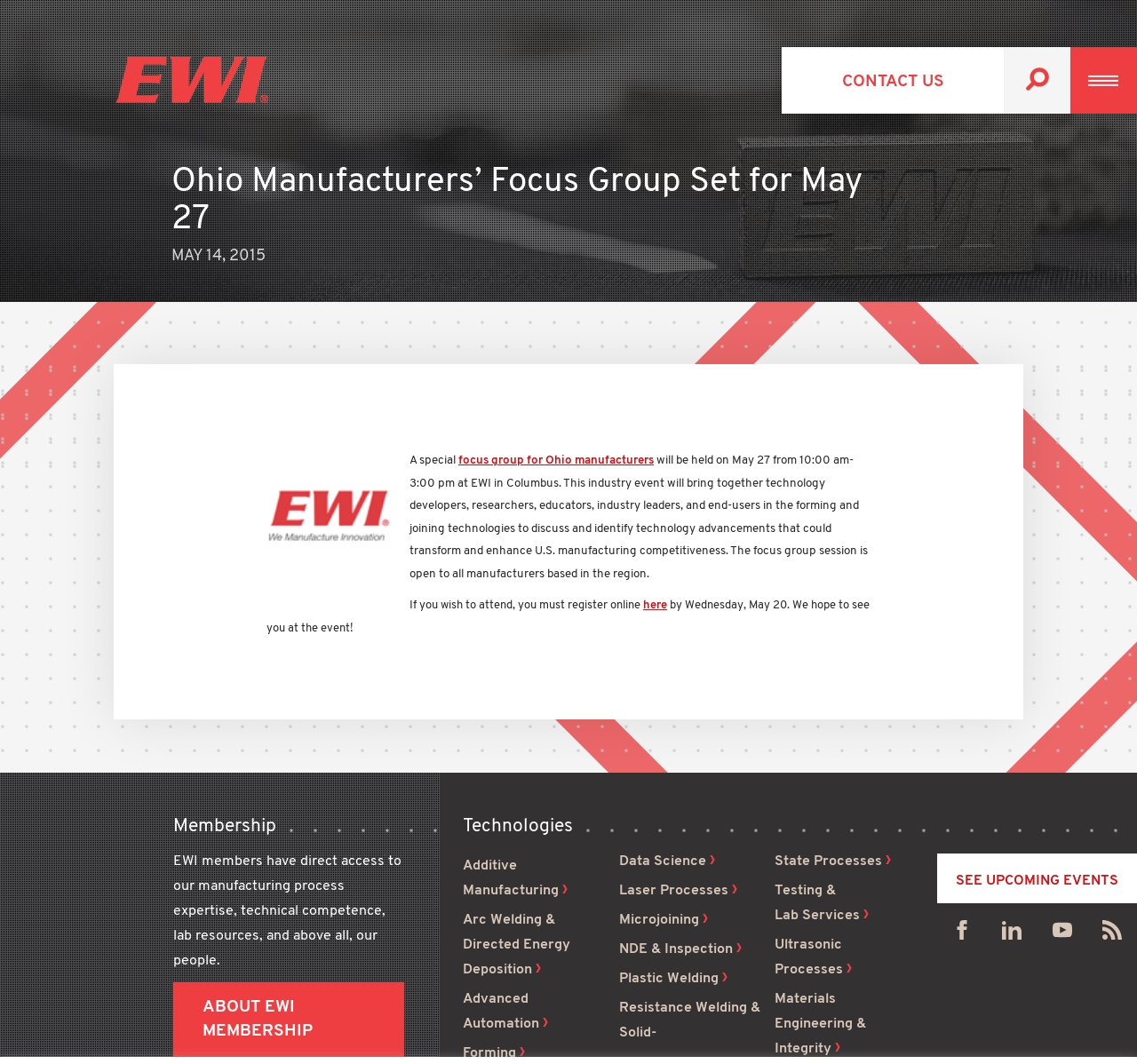Pinpoint the bounding box coordinates of the element that must be clicked to accomplish the following instruction: "Register for the focus group". The coordinates should be in the format of four float numbers between 0 and 1, i.e., [left, top, right, bottom].

[0.566, 0.564, 0.587, 0.575]